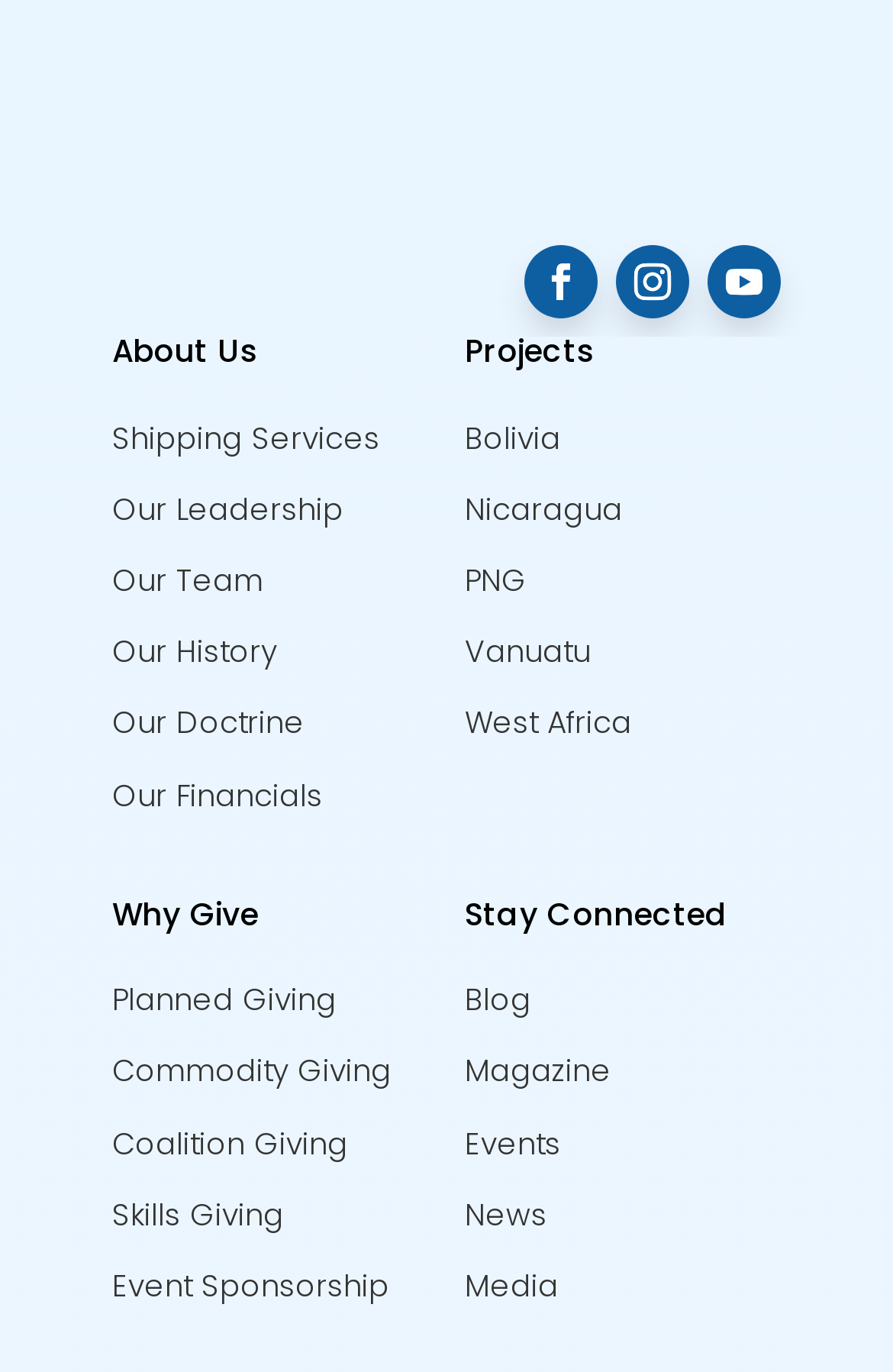How many links are there under the 'Stay Connected' section?
Please provide a single word or phrase as your answer based on the image.

4